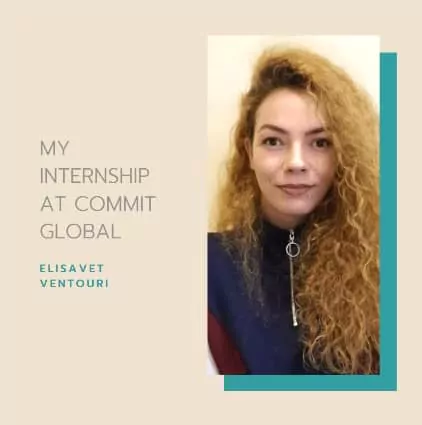What is the duration of Elisavet Ventouri's internship at Commit Global?
Provide a concise answer using a single word or phrase based on the image.

three and a half months